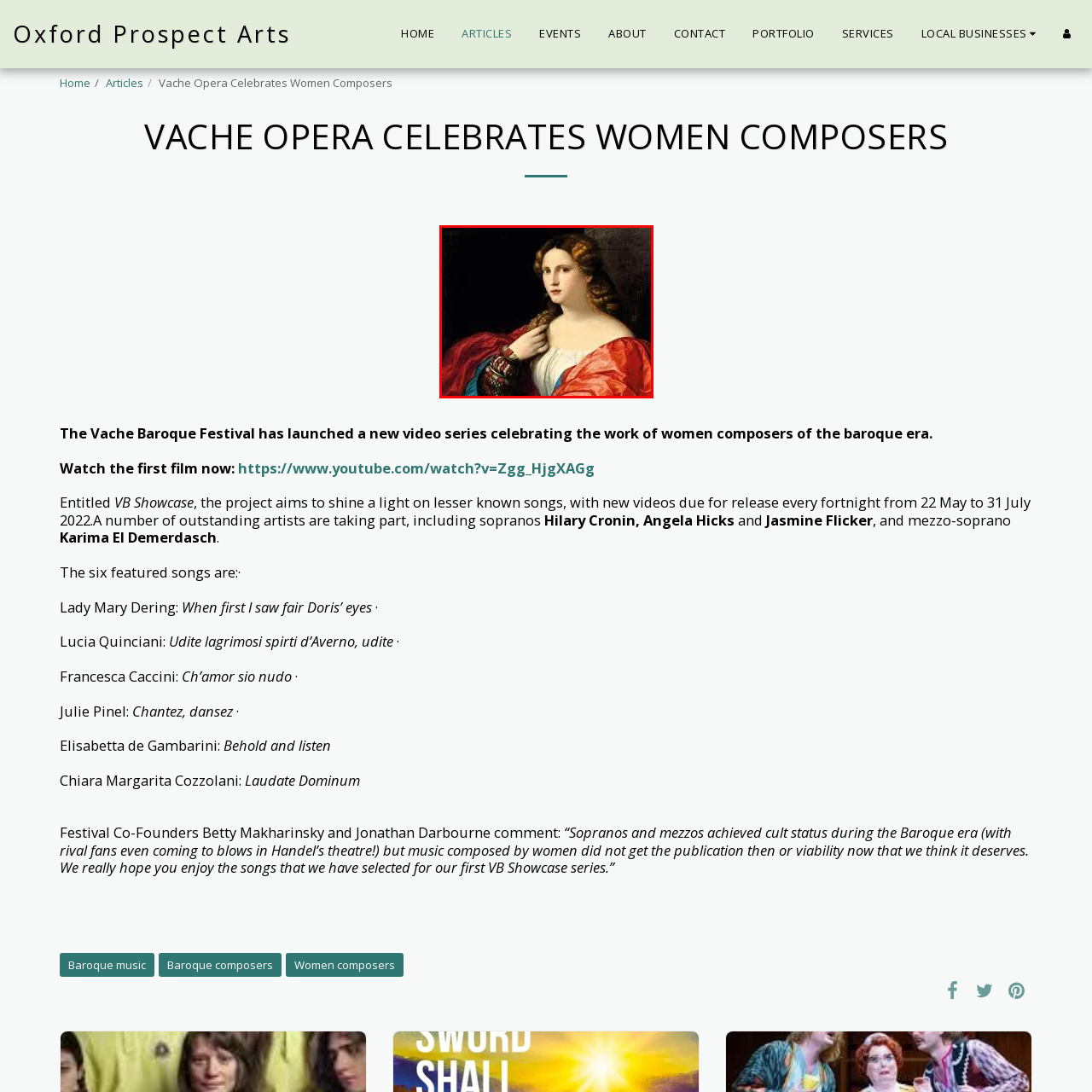What is the background of the portrait?
Inspect the image area bounded by the red box and answer the question with a single word or a short phrase.

Dark